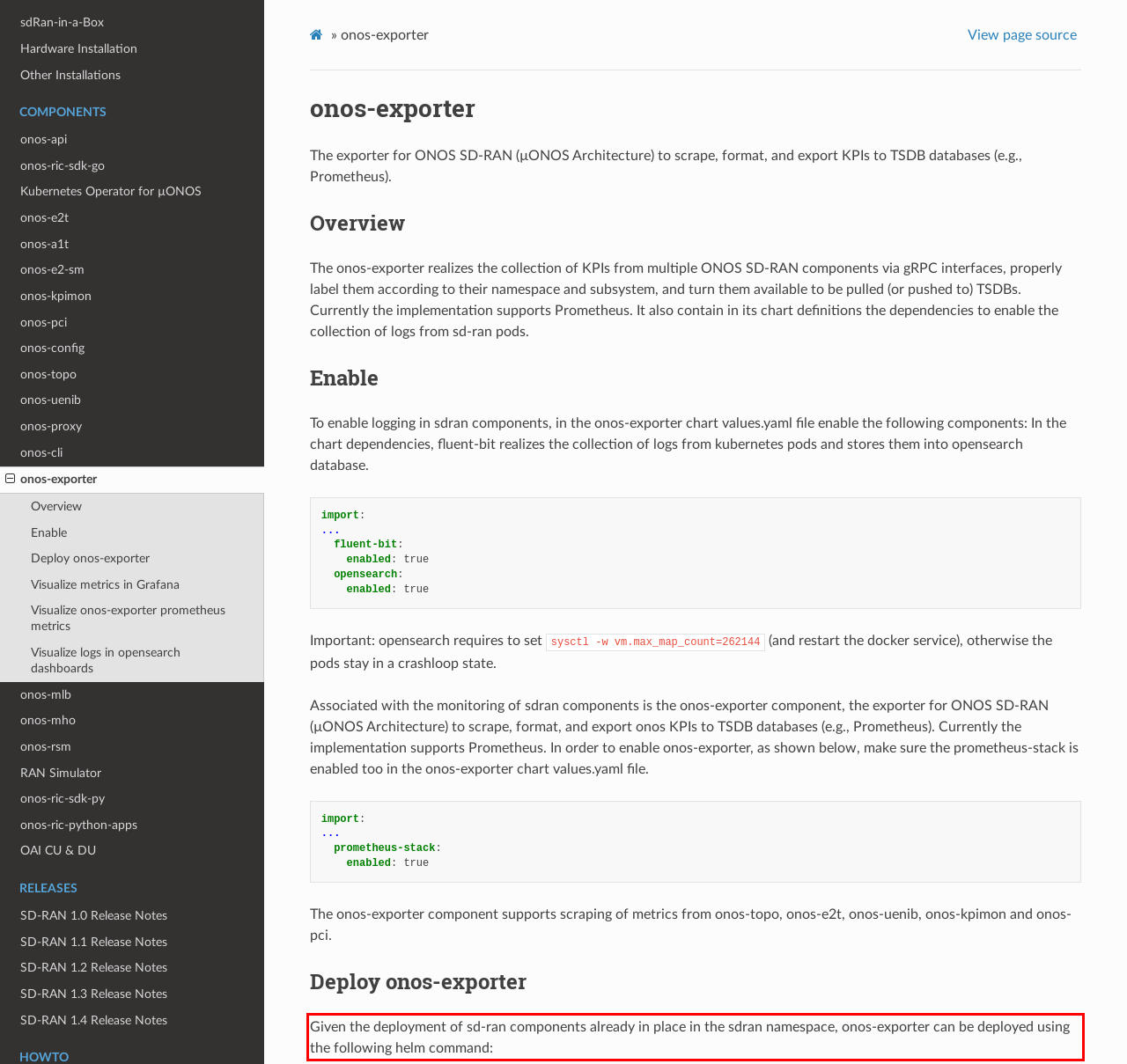Given a webpage screenshot with a red bounding box, perform OCR to read and deliver the text enclosed by the red bounding box.

Given the deployment of sd-ran components already in place in the sdran namespace, onos-exporter can be deployed using the following helm command: